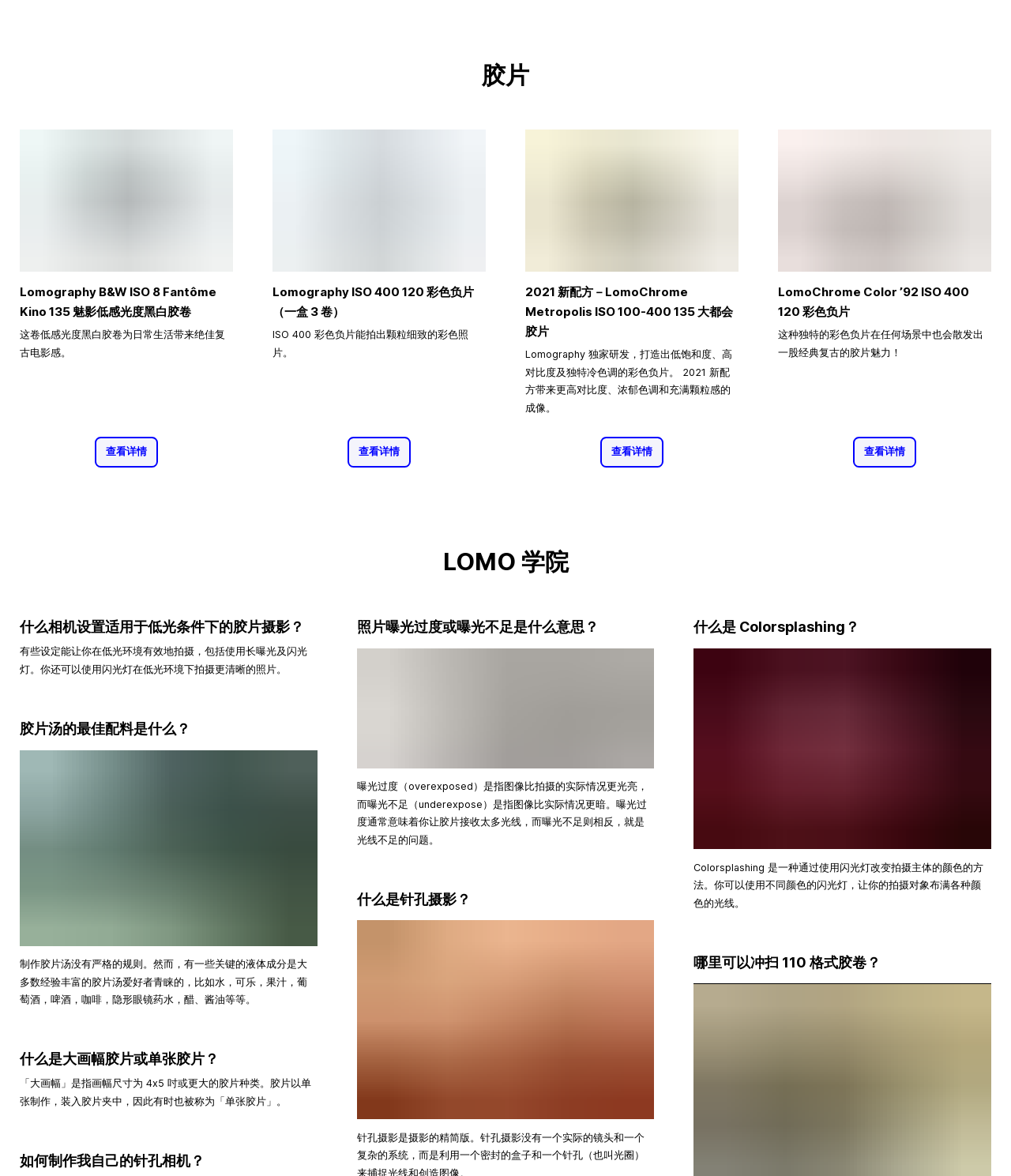Please identify the bounding box coordinates of the area that needs to be clicked to follow this instruction: "Click the '查看详情' button under 'Lomography B&W ISO 8 Fantôme Kino 135 魅影低感光度黑白胶卷'".

[0.093, 0.377, 0.157, 0.39]